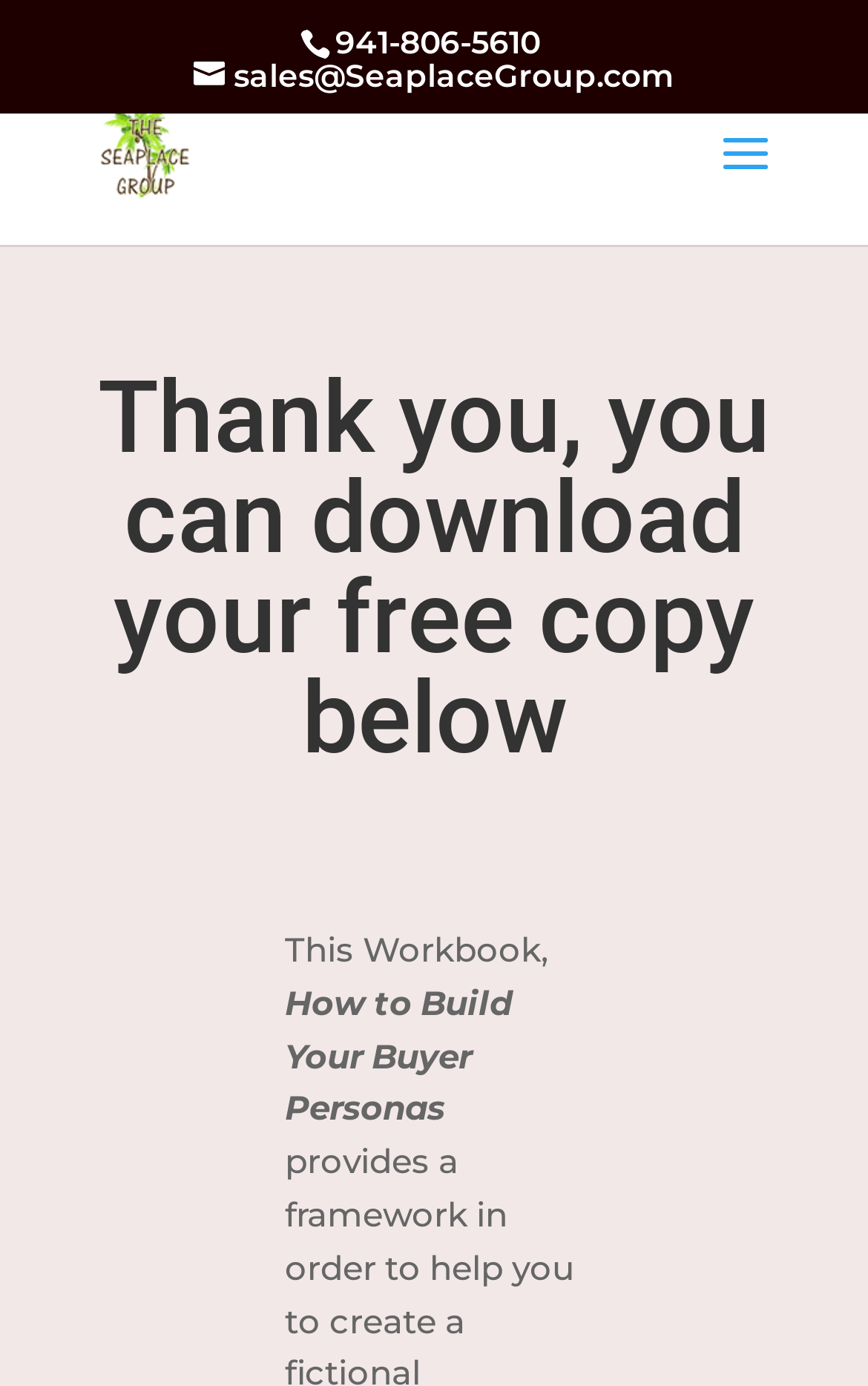Provide a brief response to the question below using a single word or phrase: 
What is the topic of the workbook being offered?

Buyer Personas